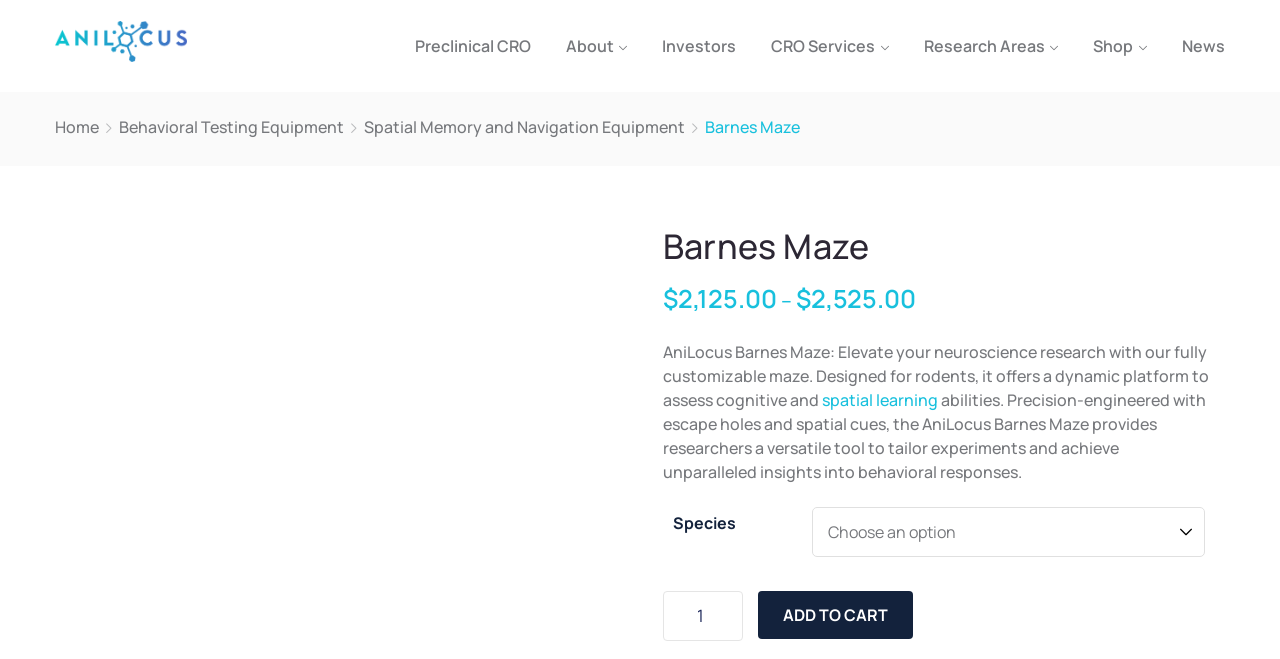Can you show the bounding box coordinates of the region to click on to complete the task described in the instruction: "select species"?

[0.635, 0.769, 0.941, 0.845]